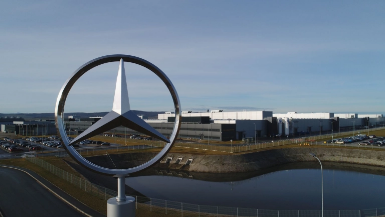What is produced at the Mercedes-Benz plant?
Refer to the image and give a detailed response to the question.

According to the caption, the state-of-the-art manufacturing facility at the Mercedes-Benz plant in Jawor, Poland is known for producing electric car engines and batteries.